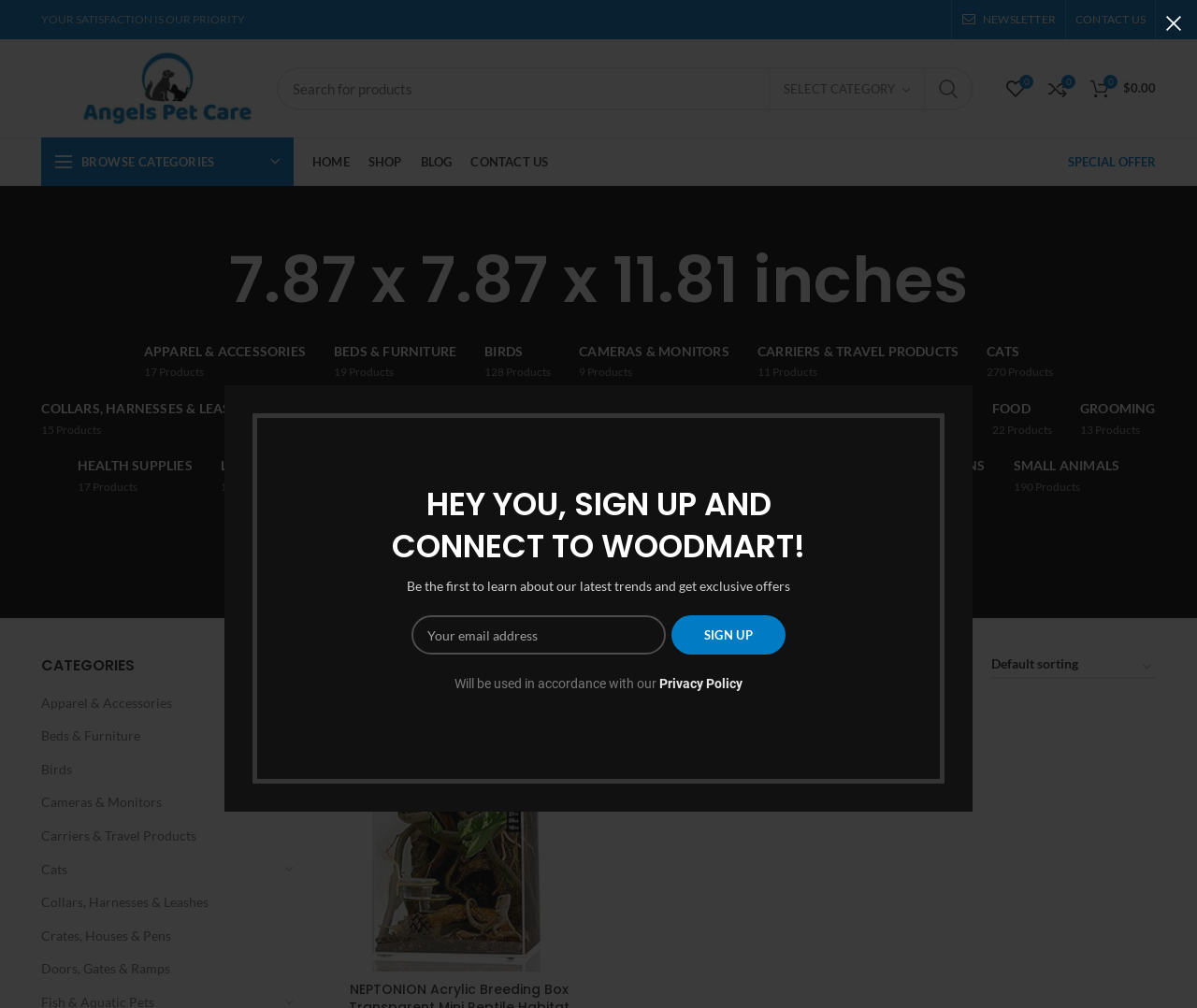Identify the bounding box coordinates for the UI element that matches this description: "Training & Behaviour Aids12 products".

[0.409, 0.501, 0.591, 0.558]